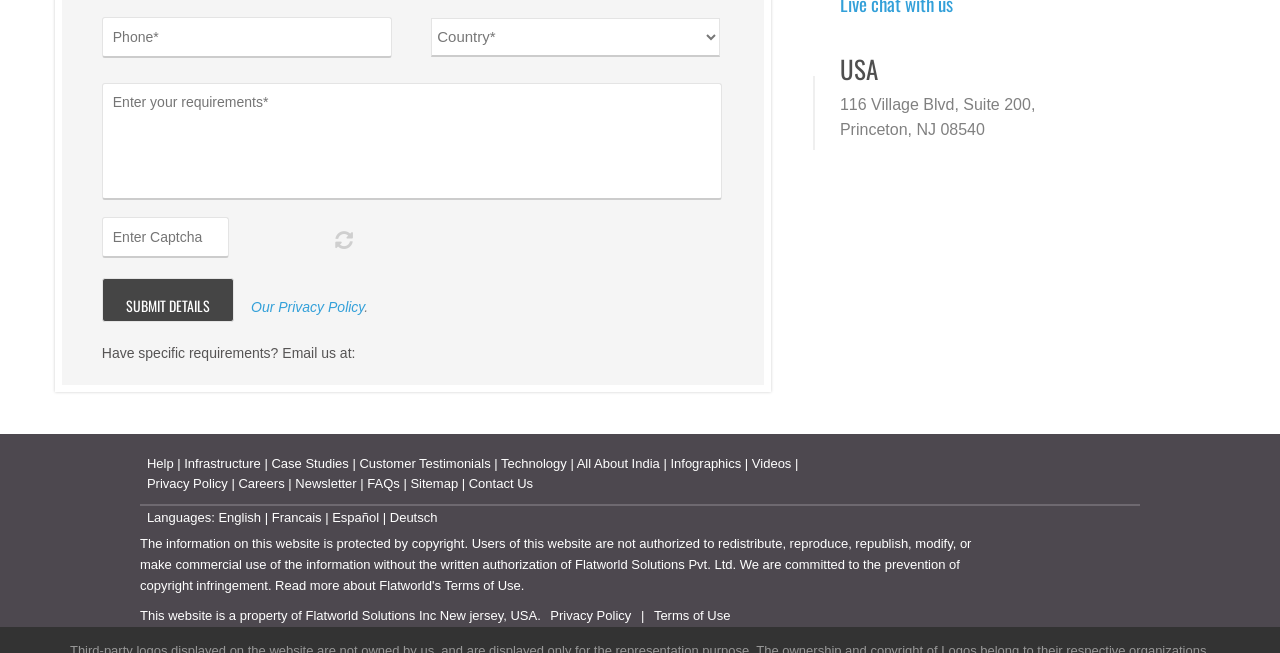Show the bounding box coordinates of the region that should be clicked to follow the instruction: "Enter your requirements."

[0.08, 0.097, 0.564, 0.276]